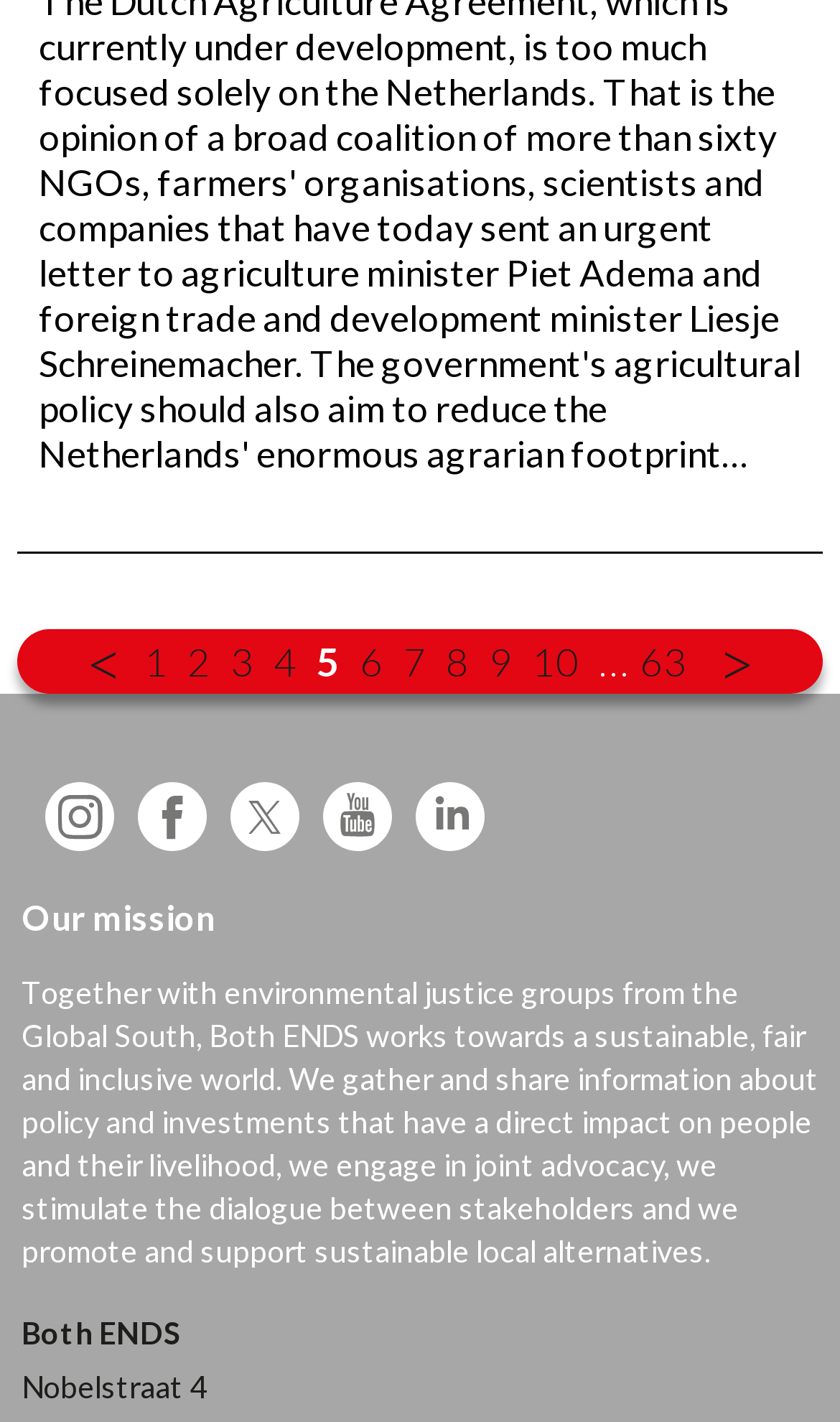Extract the bounding box coordinates for the described element: ">". The coordinates should be represented as four float numbers between 0 and 1: [left, top, right, bottom].

[0.854, 0.481, 0.903, 0.527]